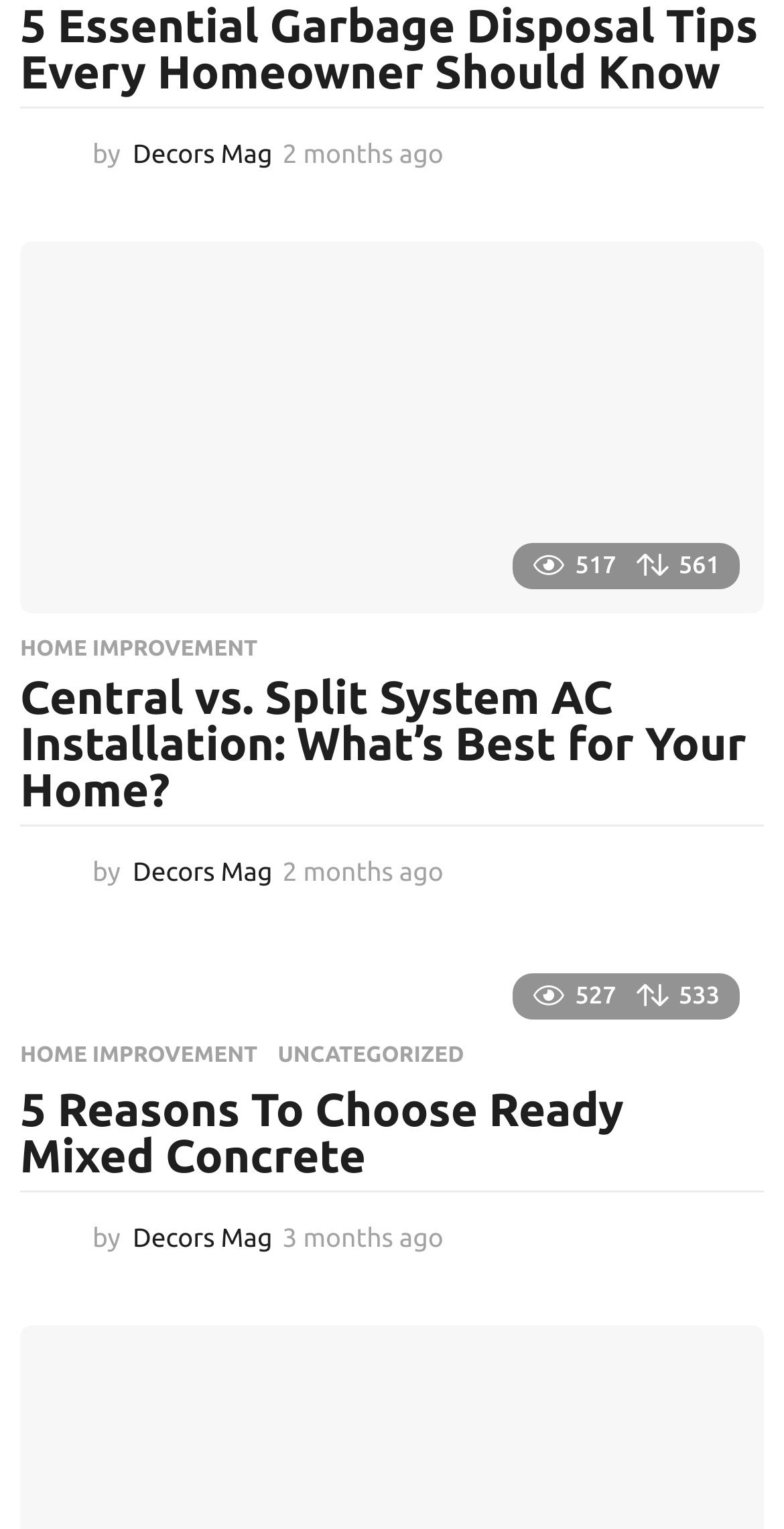Can you specify the bounding box coordinates of the area that needs to be clicked to fulfill the following instruction: "Switch to Swedish language"?

None